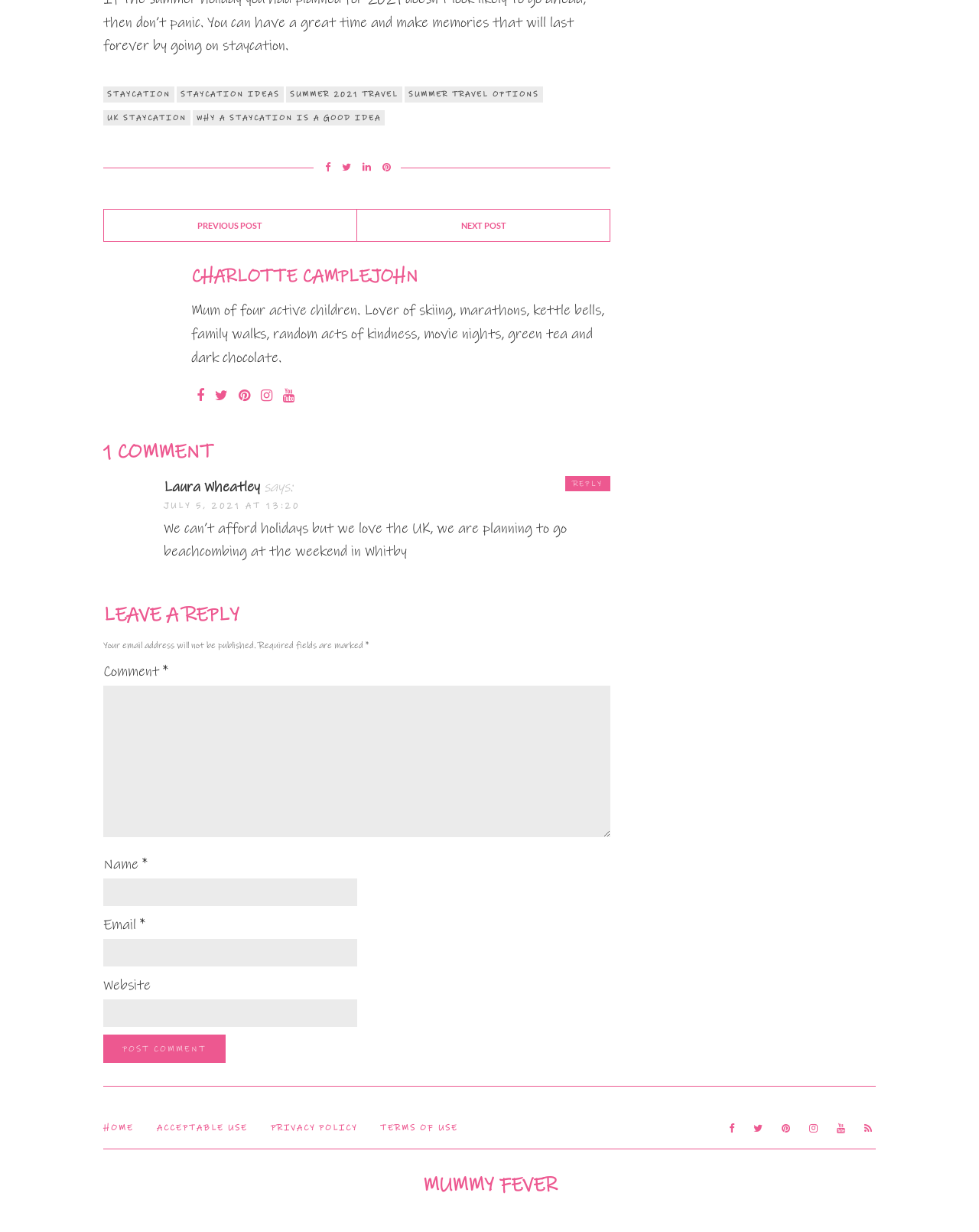Please indicate the bounding box coordinates for the clickable area to complete the following task: "Open search". The coordinates should be specified as four float numbers between 0 and 1, i.e., [left, top, right, bottom].

None